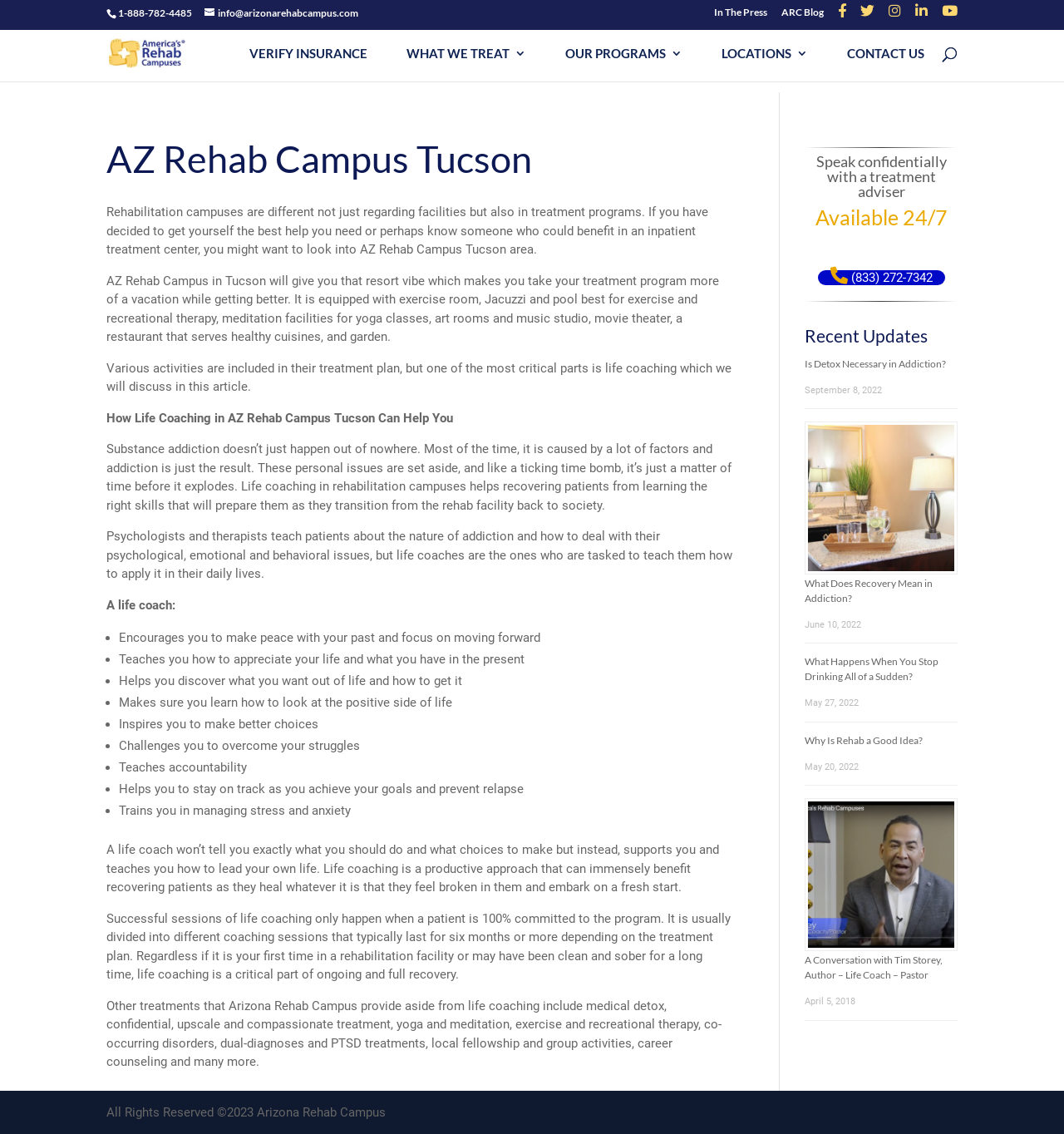Determine the heading of the webpage and extract its text content.

AZ Rehab Campus Tucson